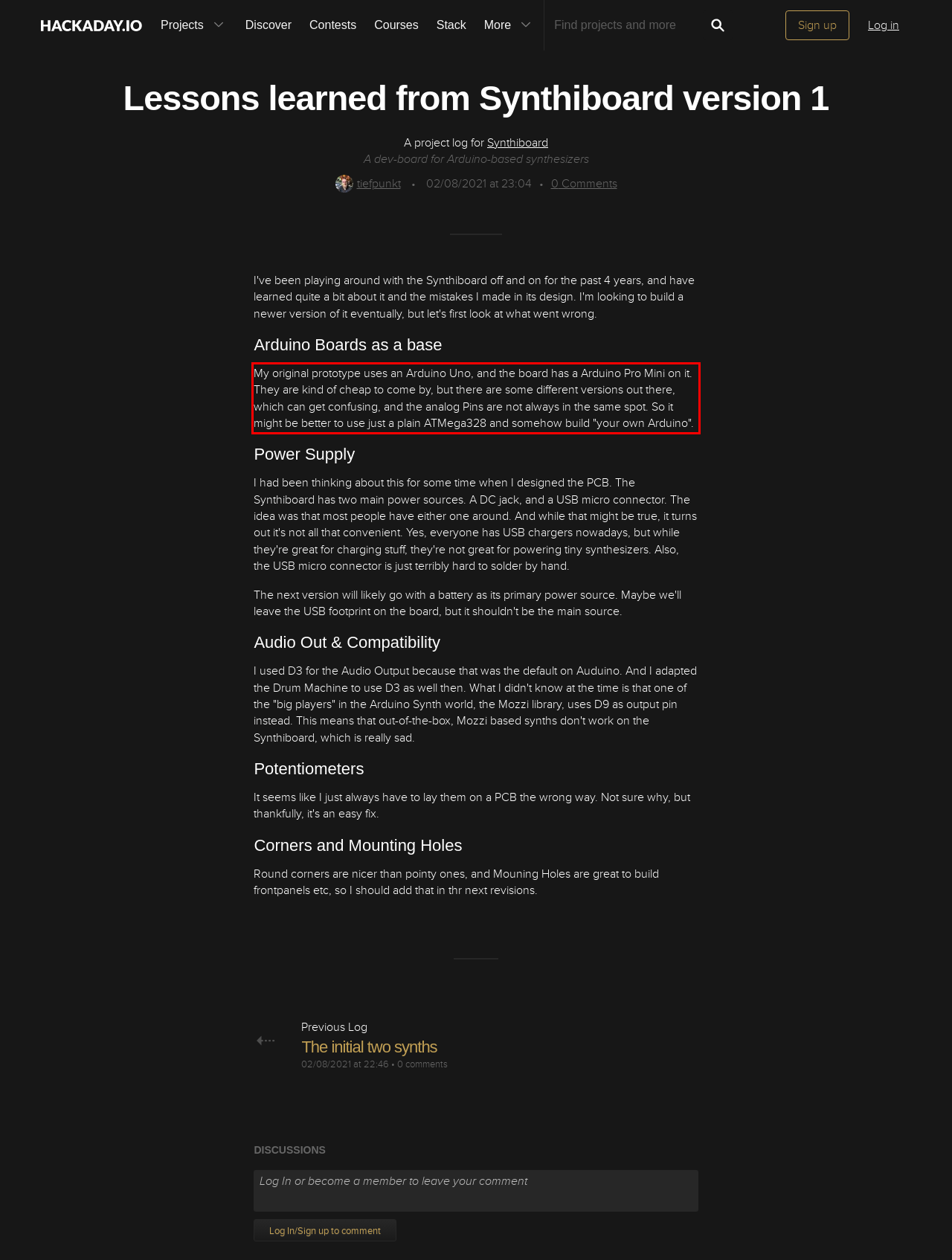You have a screenshot of a webpage where a UI element is enclosed in a red rectangle. Perform OCR to capture the text inside this red rectangle.

My original prototype uses an Arduino Uno, and the board has a Arduino Pro Mini on it. They are kind of cheap to come by, but there are some different versions out there, which can get confusing, and the analog Pins are not always in the same spot. So it might be better to use just a plain ATMega328 and somehow build "your own Arduino".